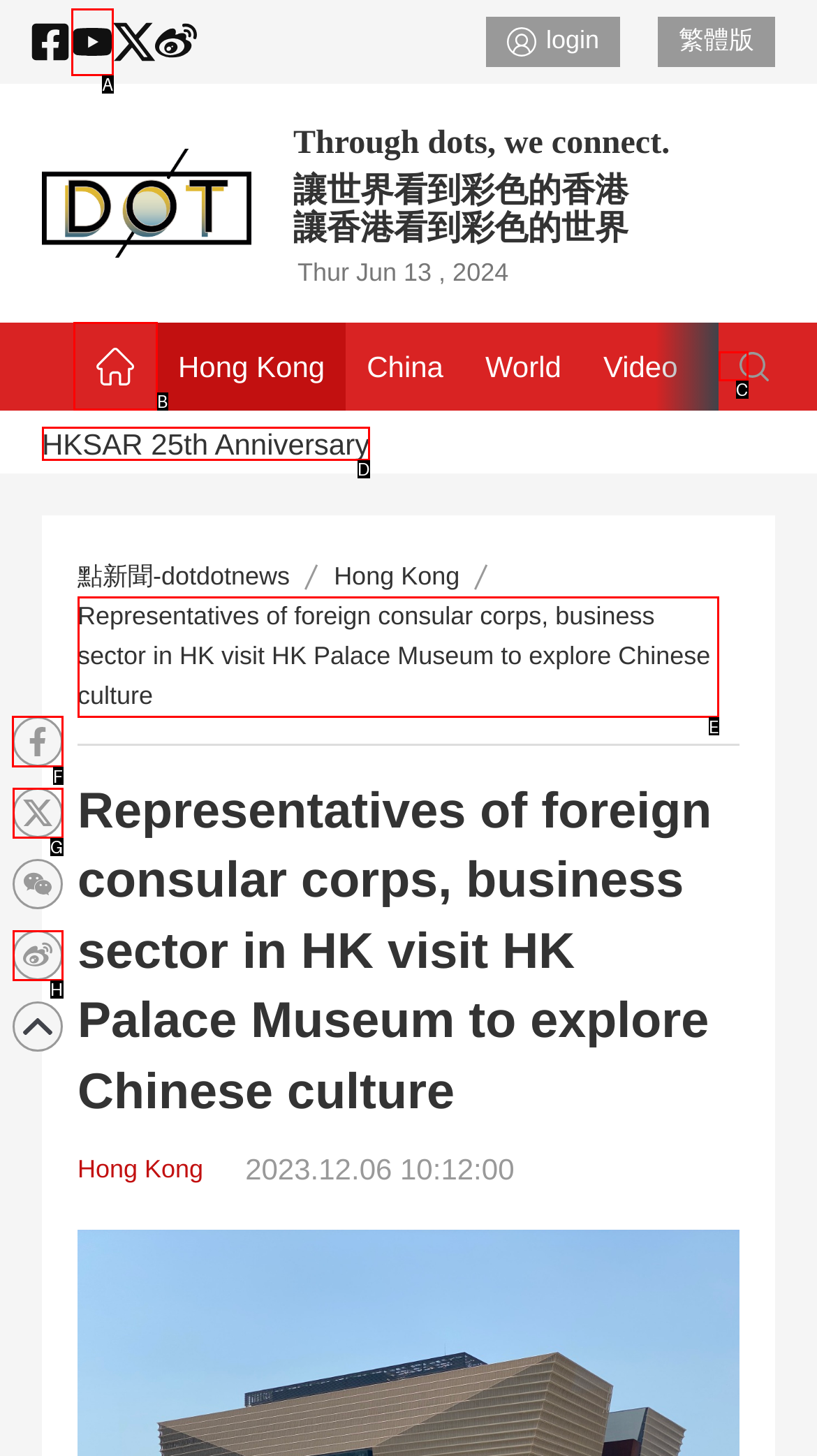Determine the letter of the element to click to accomplish this task: Share to Facebook. Respond with the letter.

F